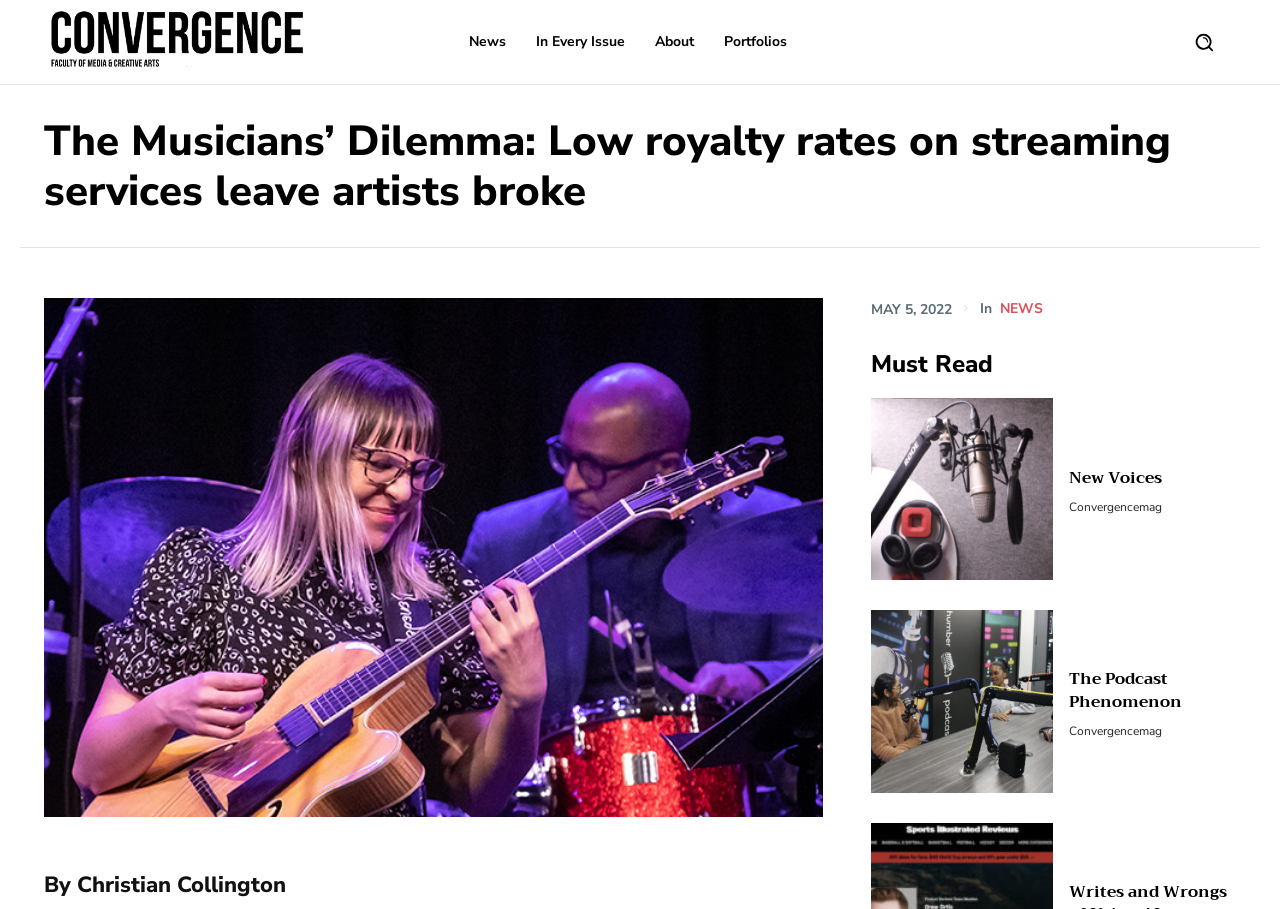Locate the bounding box of the UI element described by: "title="New Voices"" in the given webpage screenshot.

[0.68, 0.438, 0.823, 0.639]